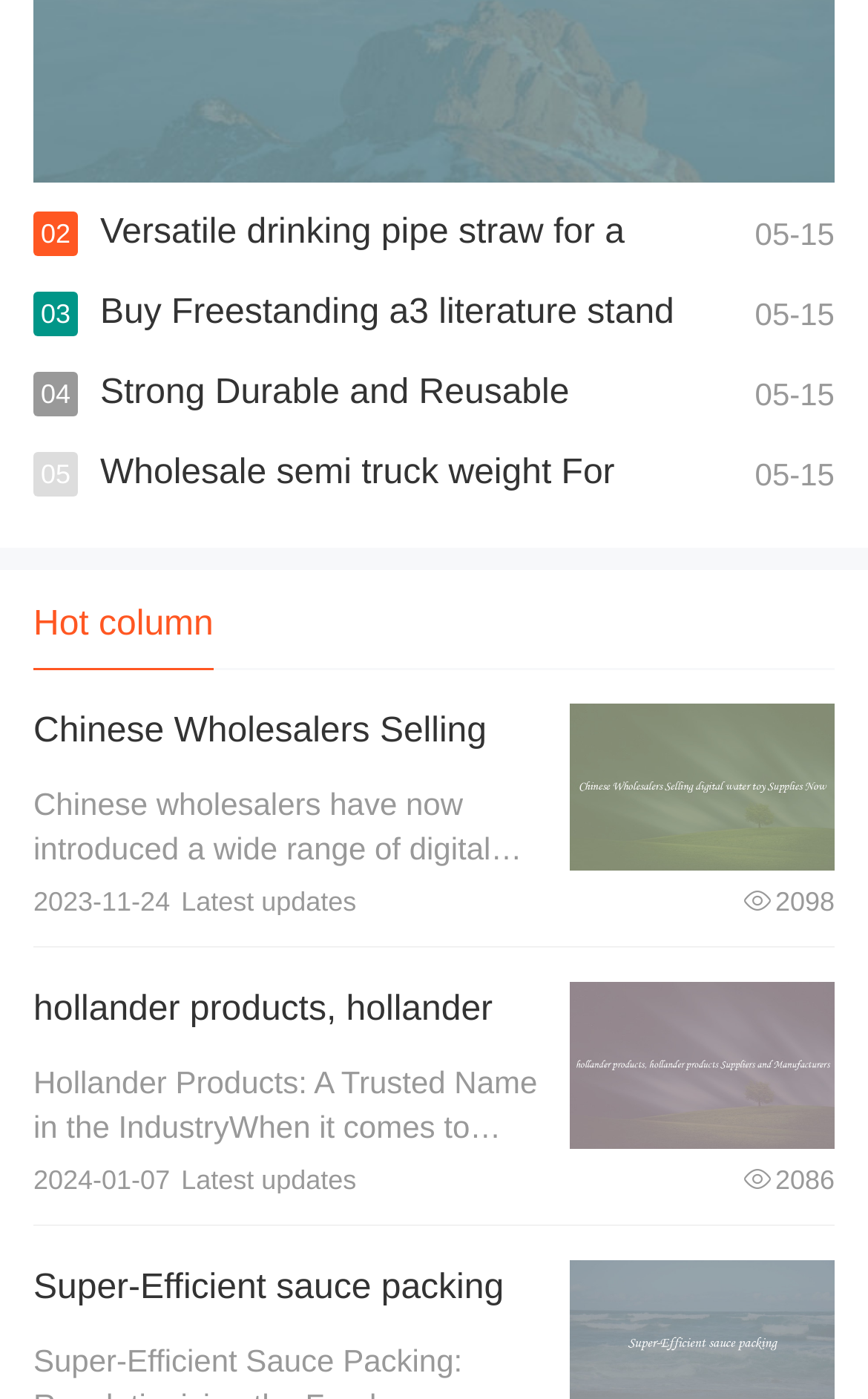Determine the bounding box for the HTML element described here: "Products". The coordinates should be given as [left, top, right, bottom] with each number being a float between 0 and 1.

None